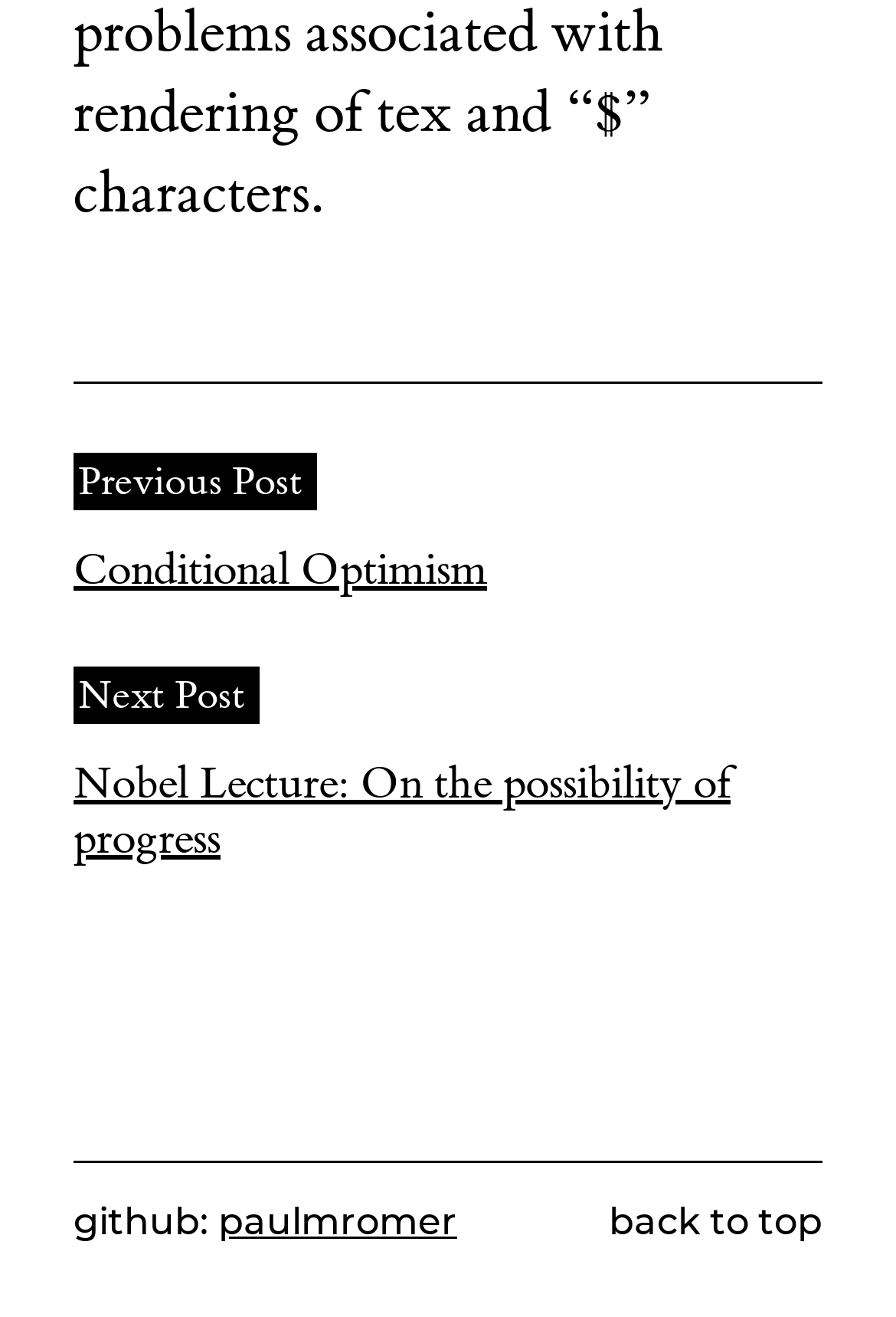Please determine the bounding box of the UI element that matches this description: paulmromer. The coordinates should be given as (top-left x, top-left y, bottom-right x, bottom-right y), with all values between 0 and 1.

[0.244, 0.911, 0.51, 0.945]